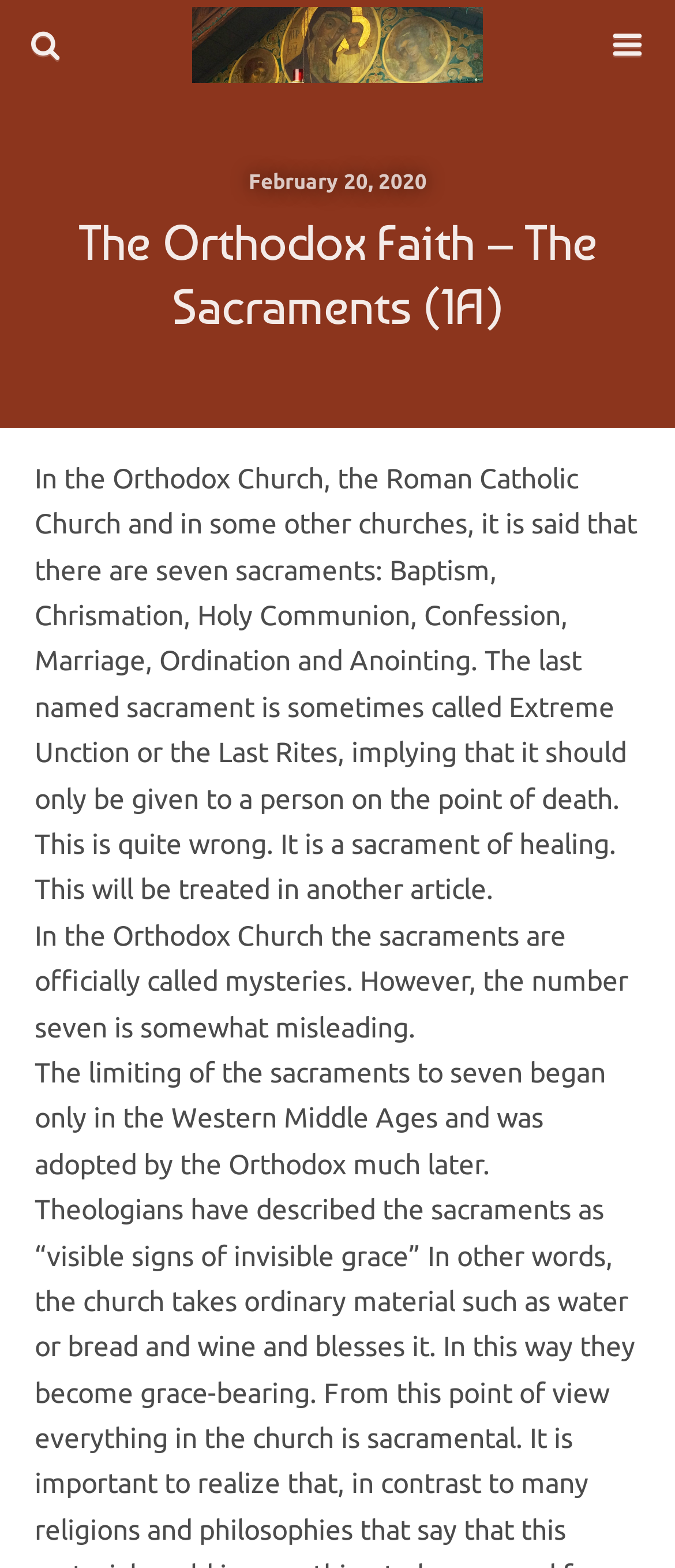What are the sacraments officially called in the Orthodox Church?
Answer with a single word or phrase by referring to the visual content.

mysteries